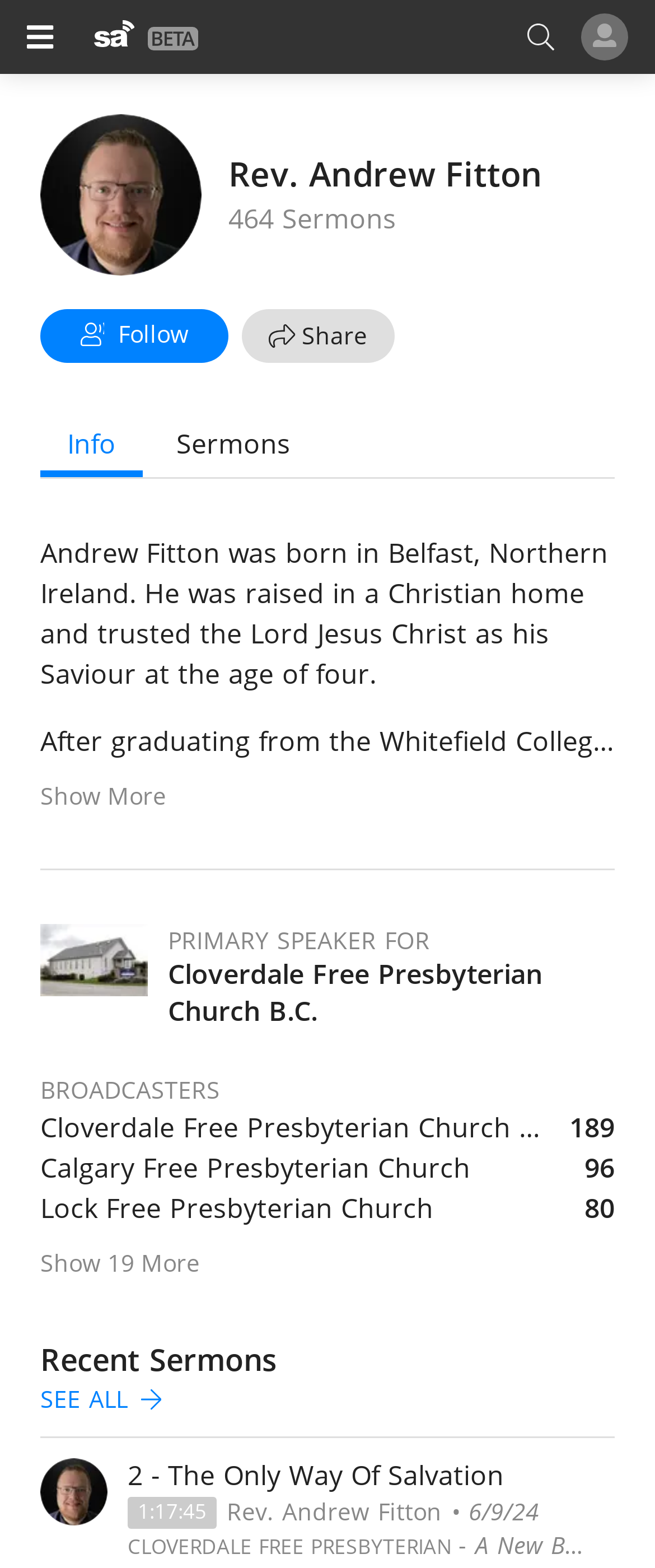Provide a brief response to the question below using a single word or phrase: 
What is the name of the church where Rev. Andrew Fitton was ordained and installed?

Cloverdale Free Presbyterian Church